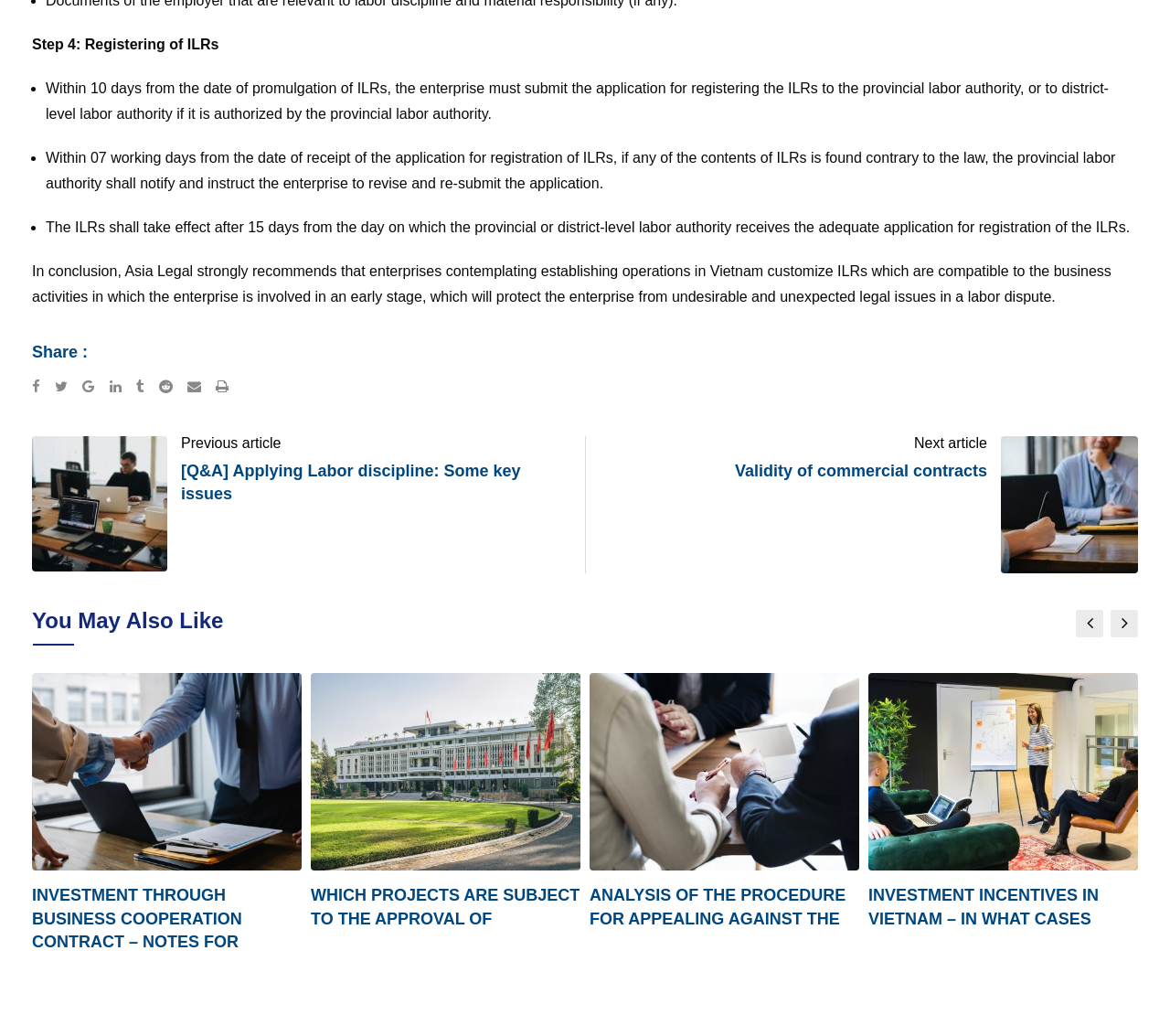From the screenshot, find the bounding box of the UI element matching this description: "Validity of commercial contracts". Supply the bounding box coordinates in the form [left, top, right, bottom], each a float between 0 and 1.

[0.628, 0.446, 0.844, 0.463]